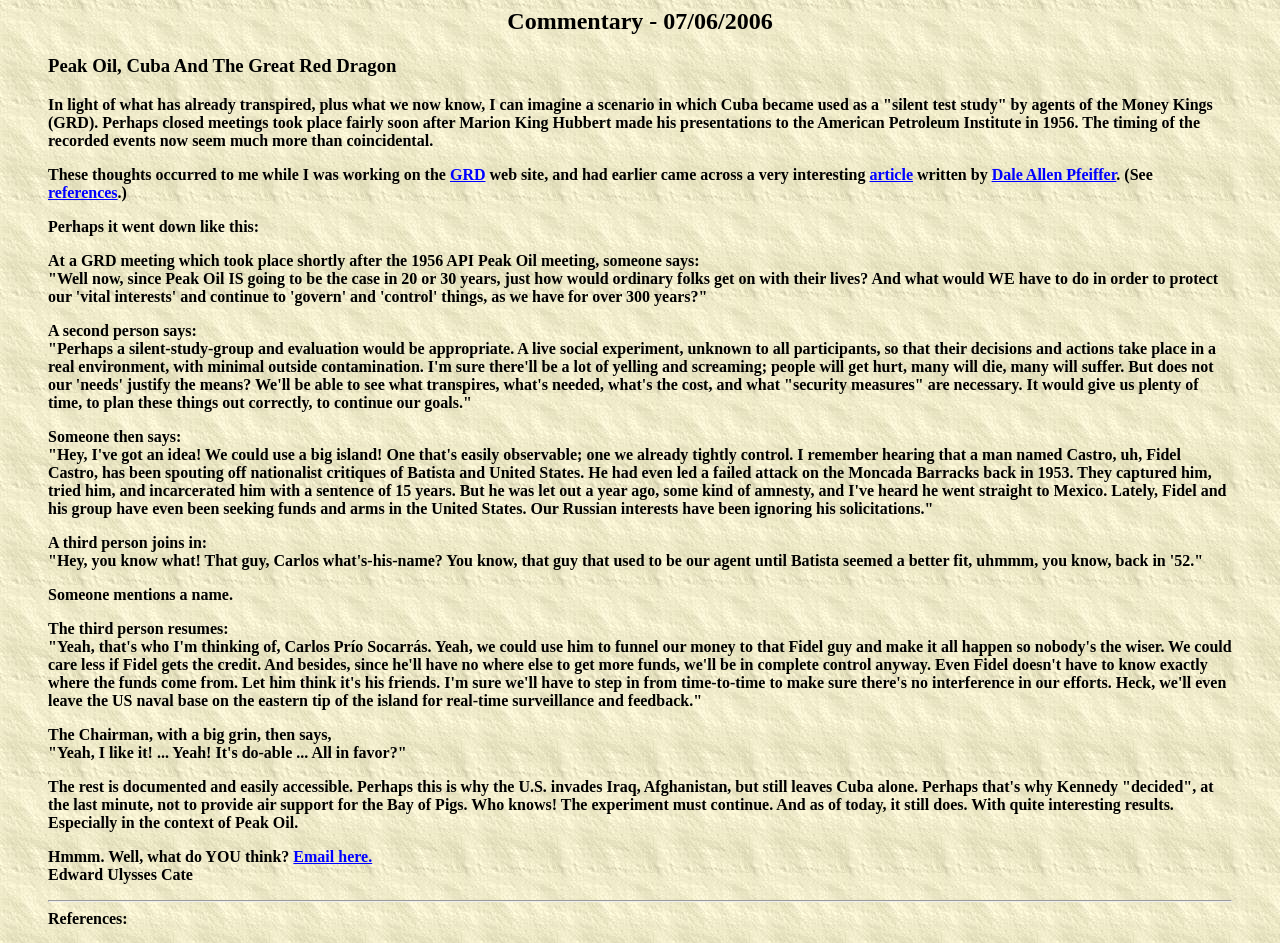Generate a comprehensive description of the contents of the webpage.

The webpage is a commentary on the Great Red Dragon, with a focus on Peak Oil, Cuba, and the potential involvement of the "Money Kings" in a "silent test study" on the island. The page is divided into sections, with headings and paragraphs of text.

At the top of the page, there is a heading that reads "Commentary - 07/06/2006", followed by a subheading "Peak Oil, Cuba And The Great Red Dragon". Below this, there is a block of text that discusses the potential scenario in which Cuba was used as a test study by the "Money Kings" to understand how people would react to Peak Oil.

The text is divided into sections, with quotes from different individuals discussing the potential plan to use Cuba as a test study. The quotes are indented and separated by lines of text that provide context and explanation.

There are several links on the page, including one to the "GRD" website, an article by Dale Allen Pfeiffer, and a reference section at the bottom of the page. The links are scattered throughout the text, often embedded within sentences or paragraphs.

The page also includes a section where the author asks the reader for their opinion, with a link to email the author and a signature from Edward Ulysses Cate. Below this, there is a horizontal separator line, followed by a references section.

Overall, the page is a dense and informative commentary on the potential involvement of the "Money Kings" in a Peak Oil test study in Cuba, with a focus on the potential implications and consequences of such an experiment.